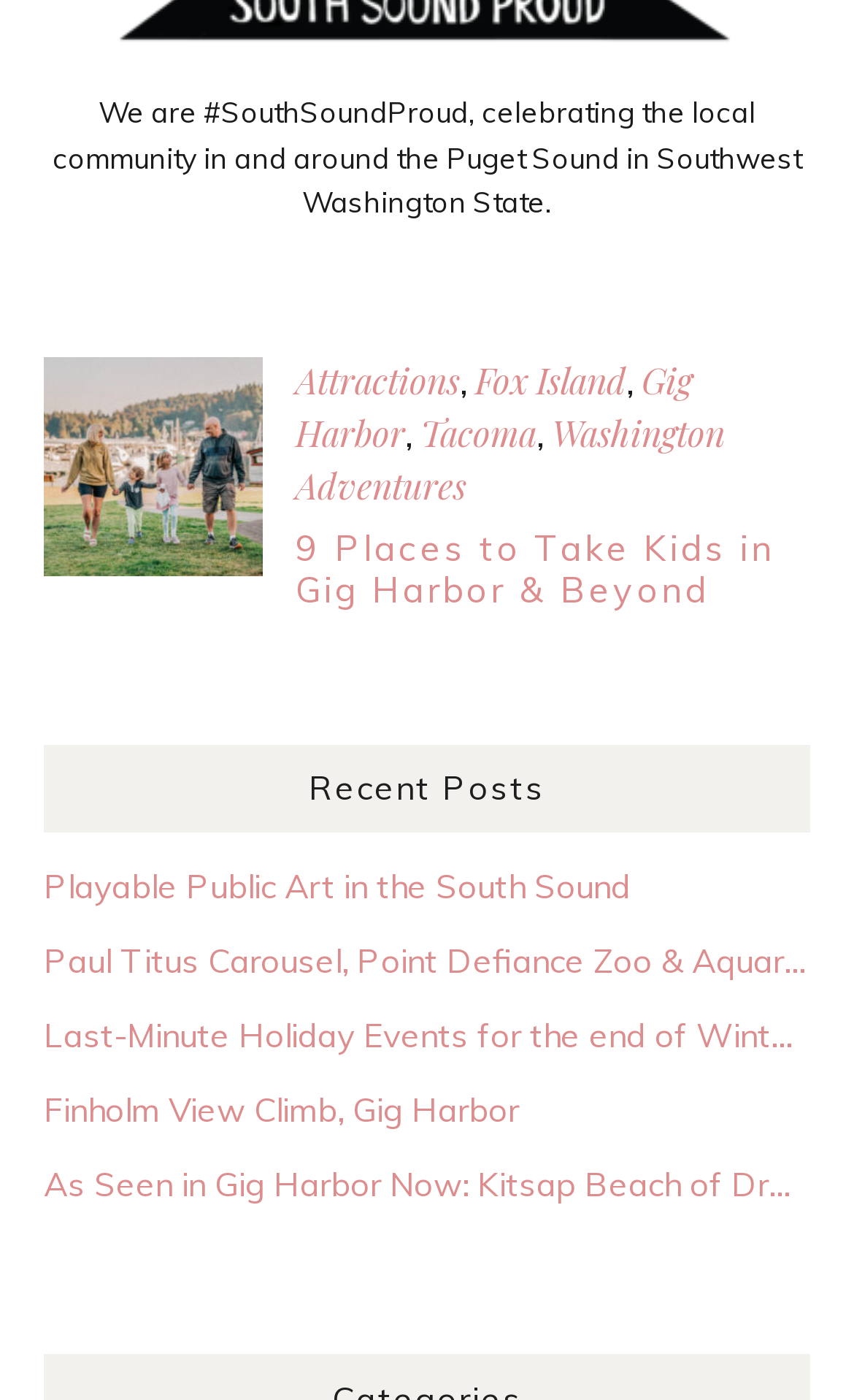Please identify the coordinates of the bounding box that should be clicked to fulfill this instruction: "Learn about Finholm View Climb, Gig Harbor".

[0.051, 0.775, 0.949, 0.812]